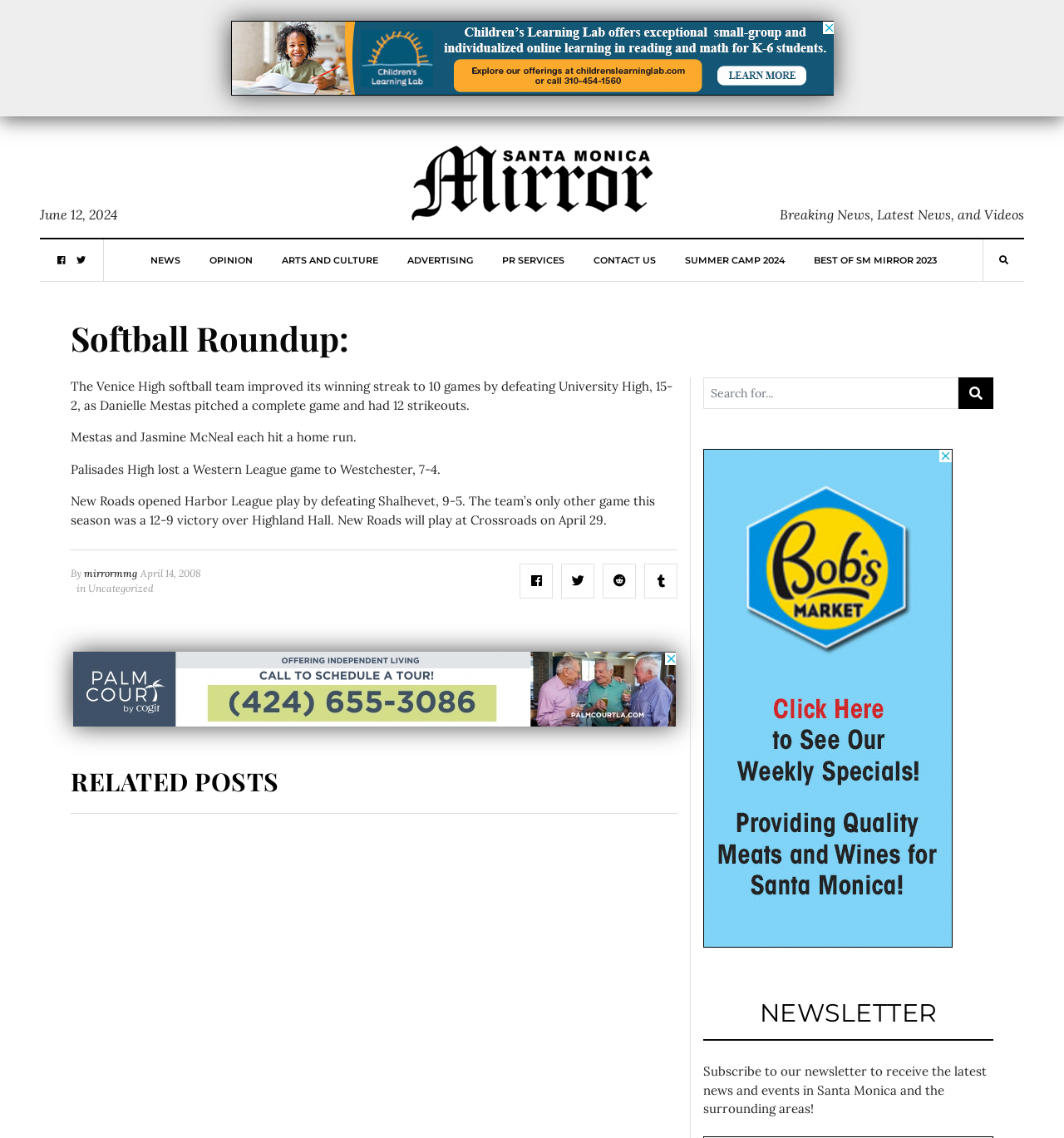How many strikeouts did Danielle Mestas have?
Refer to the image and provide a detailed answer to the question.

The answer can be found in the first paragraph of the article, which states 'The Venice High softball team improved its winning streak to 10 games by defeating University High, 15-2, as Danielle Mestas pitched a complete game and had 12 strikeouts.'